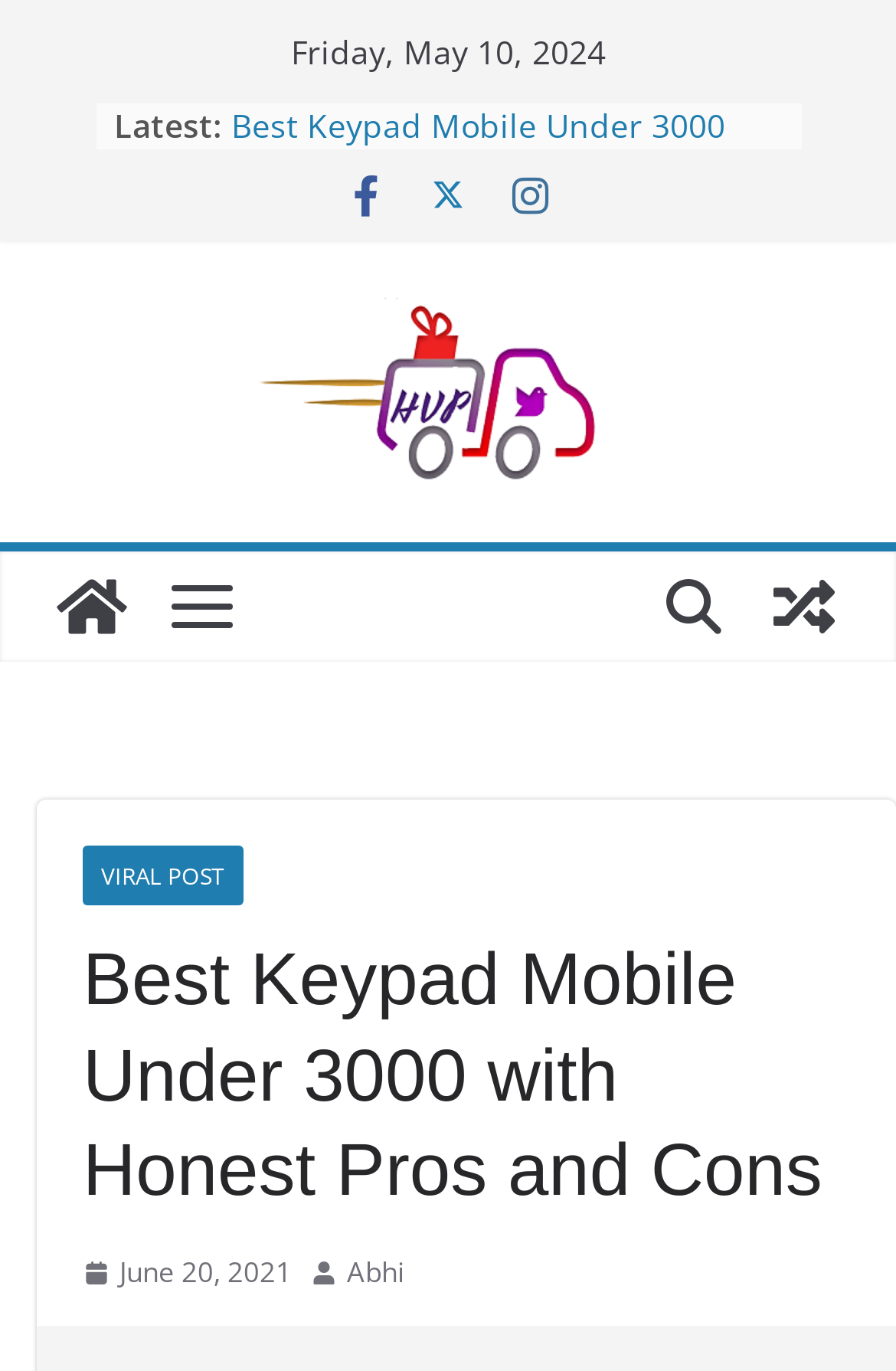Using the format (top-left x, top-left y, bottom-right x, bottom-right y), provide the bounding box coordinates for the described UI element. All values should be floating point numbers between 0 and 1: title="HVP"

[0.041, 0.403, 0.164, 0.483]